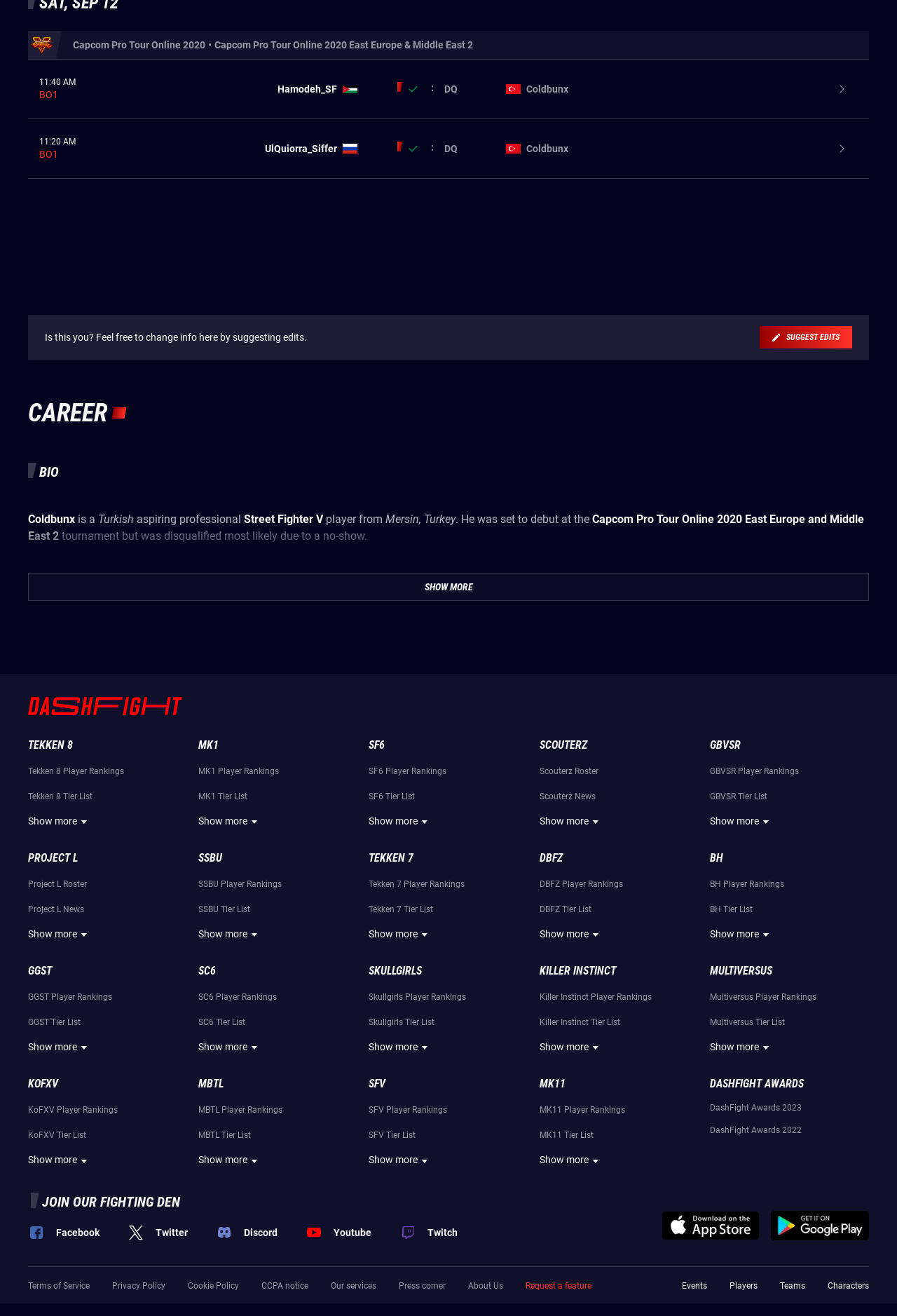Can you determine the bounding box coordinates of the area that needs to be clicked to fulfill the following instruction: "Click on the 'SUGGEST EDITS' button"?

[0.847, 0.248, 0.95, 0.265]